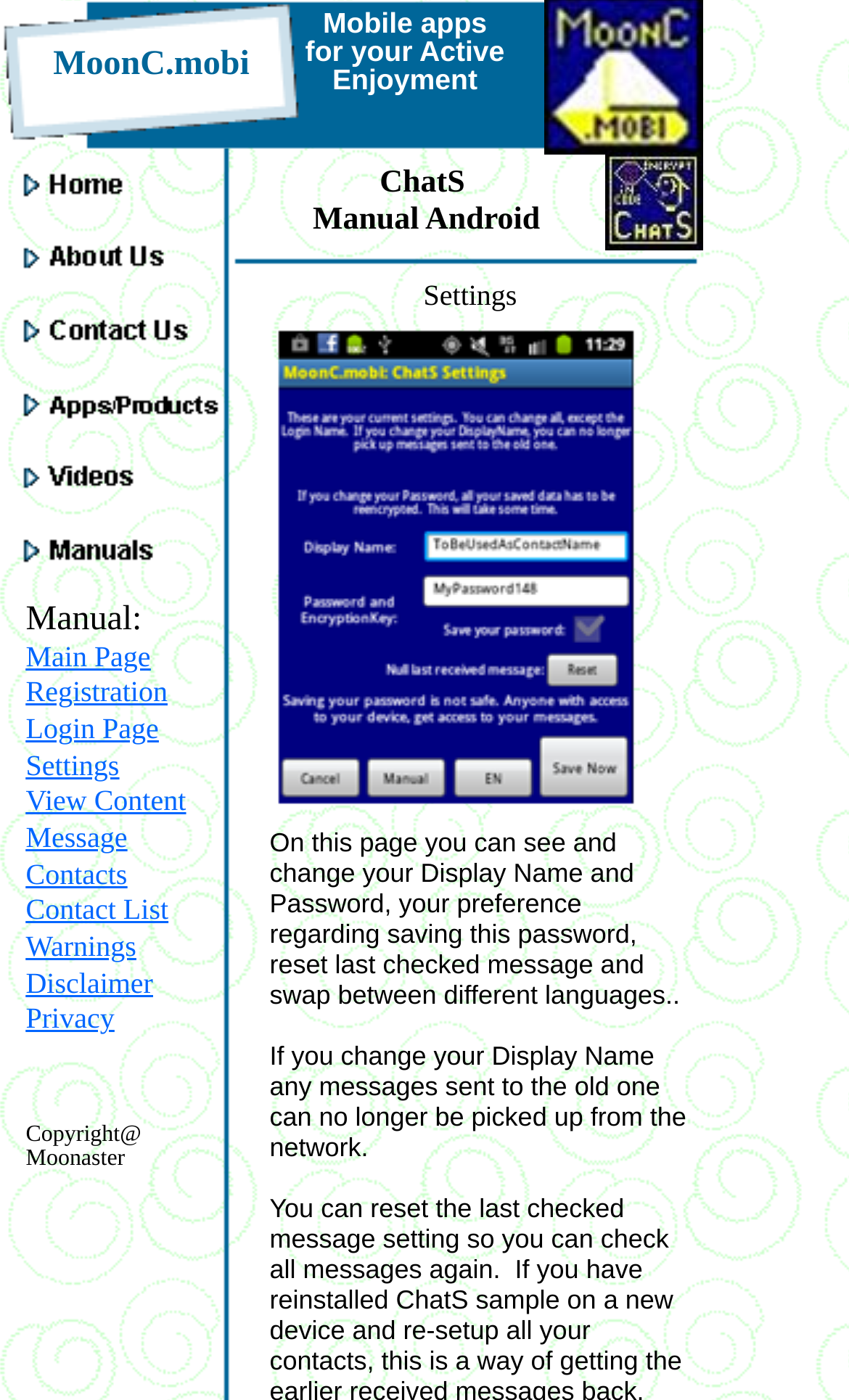Given the element description Login Page, predict the bounding box coordinates for the UI element in the webpage screenshot. The format should be (top-left x, top-left y, bottom-right x, bottom-right y), and the values should be between 0 and 1.

[0.03, 0.509, 0.187, 0.532]